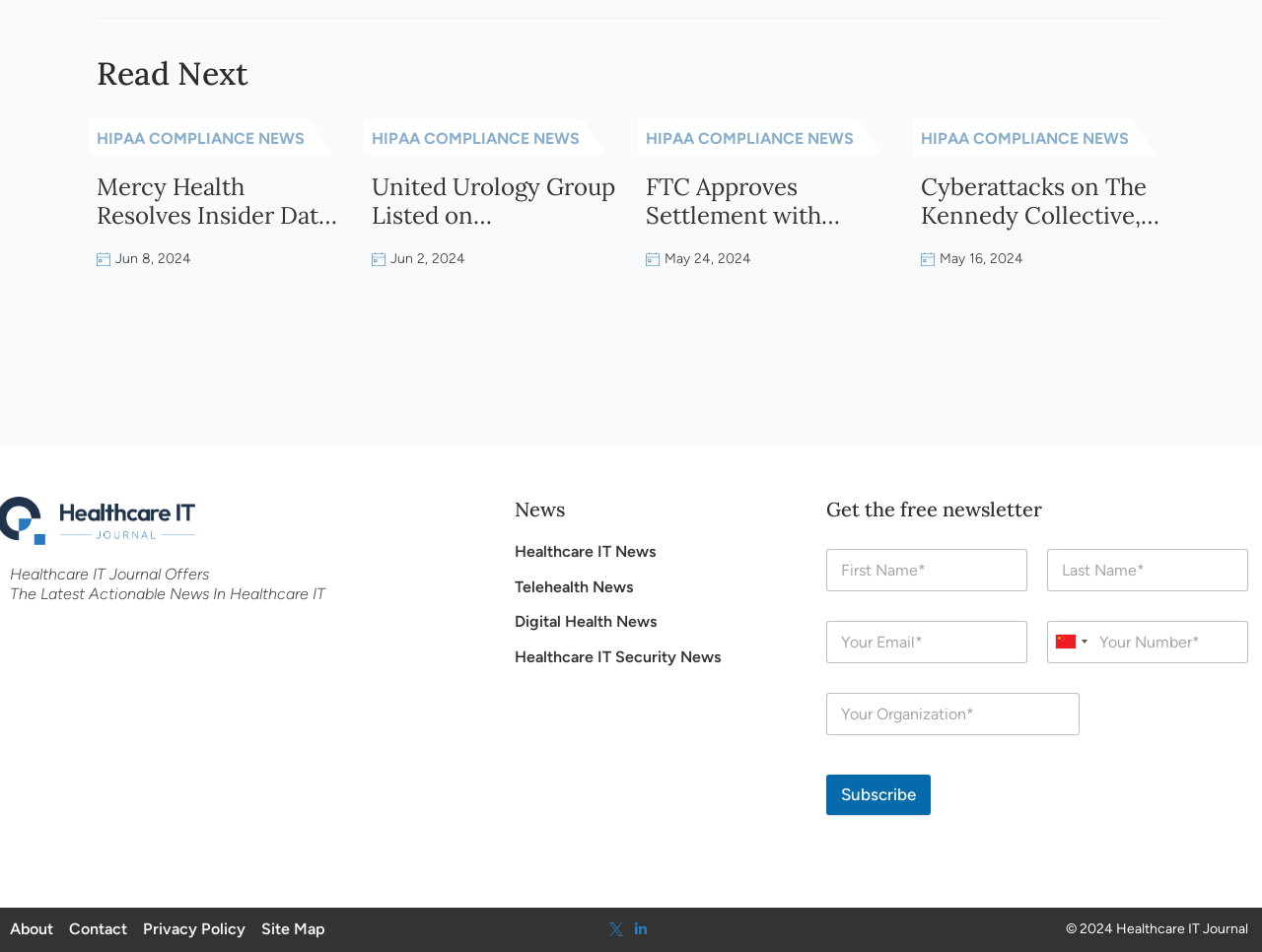Provide a brief response in the form of a single word or phrase:
What is the title of the first article?

Mercy Health Resolves Insider Data Breach Lawsuit with $1.8 Million